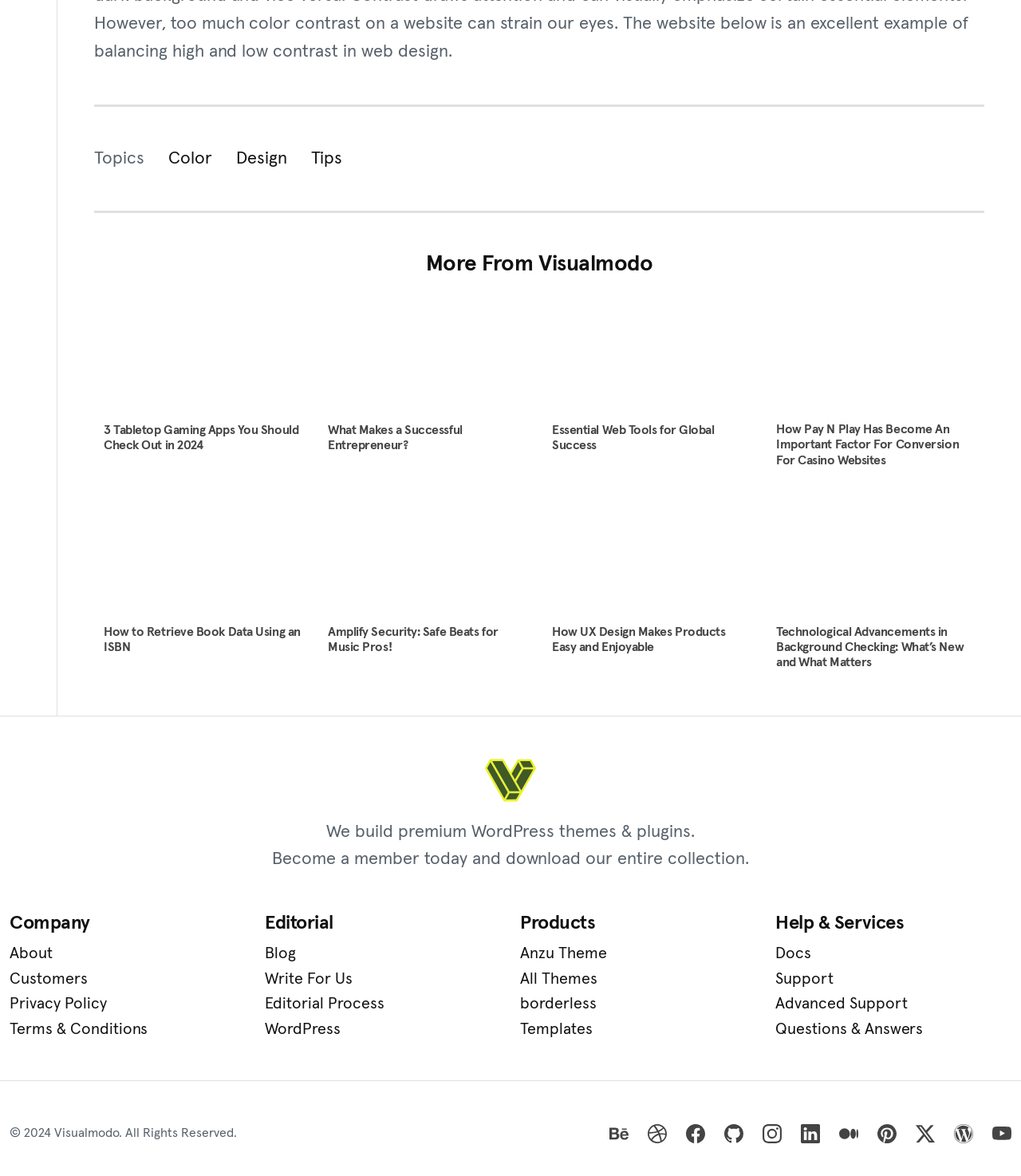Answer the question with a single word or phrase: 
How many categories are listed under 'More From Visualmodo'?

8